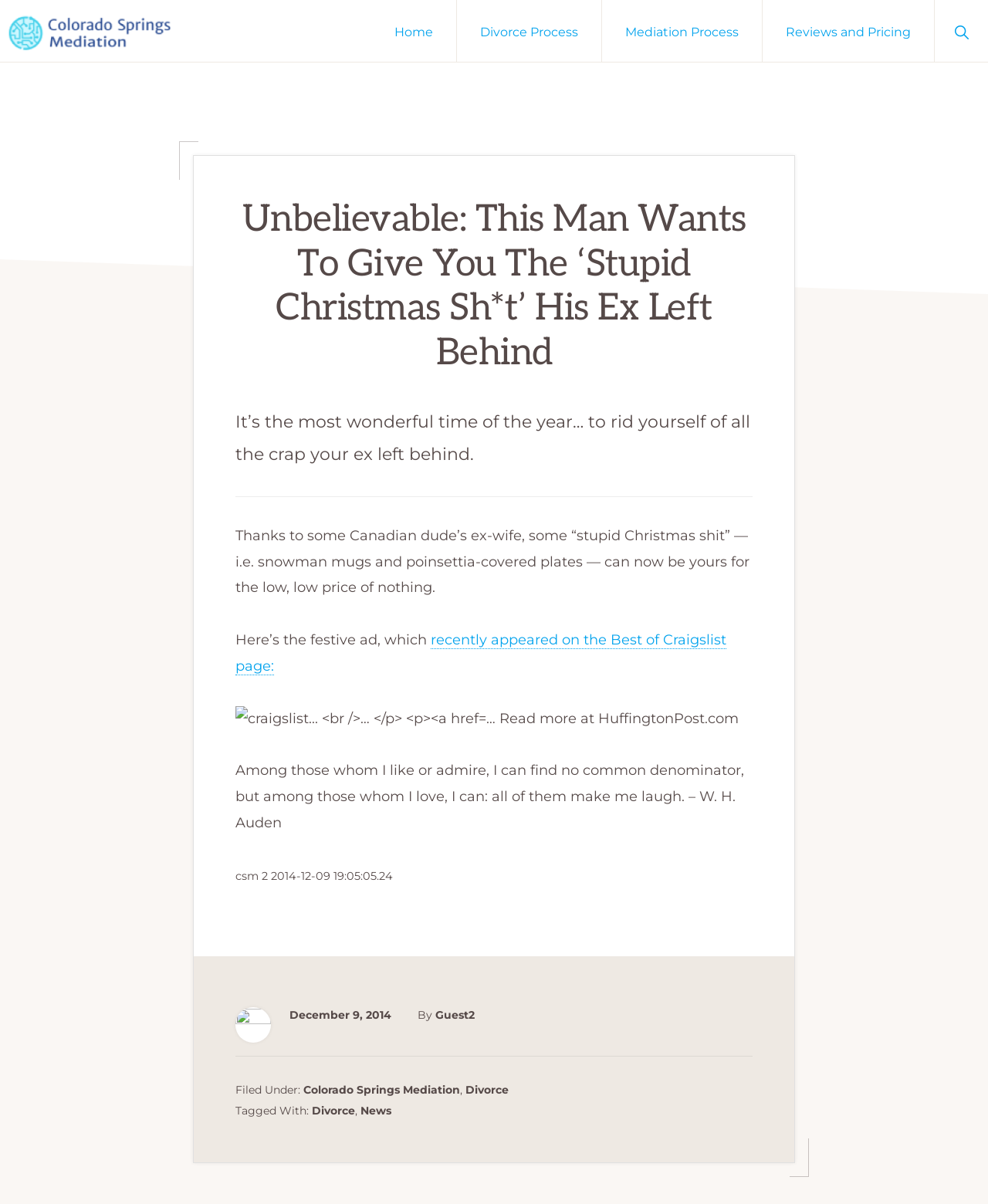Please locate the UI element described by "Colorado Springs Mediation" and provide its bounding box coordinates.

[0.307, 0.9, 0.466, 0.911]